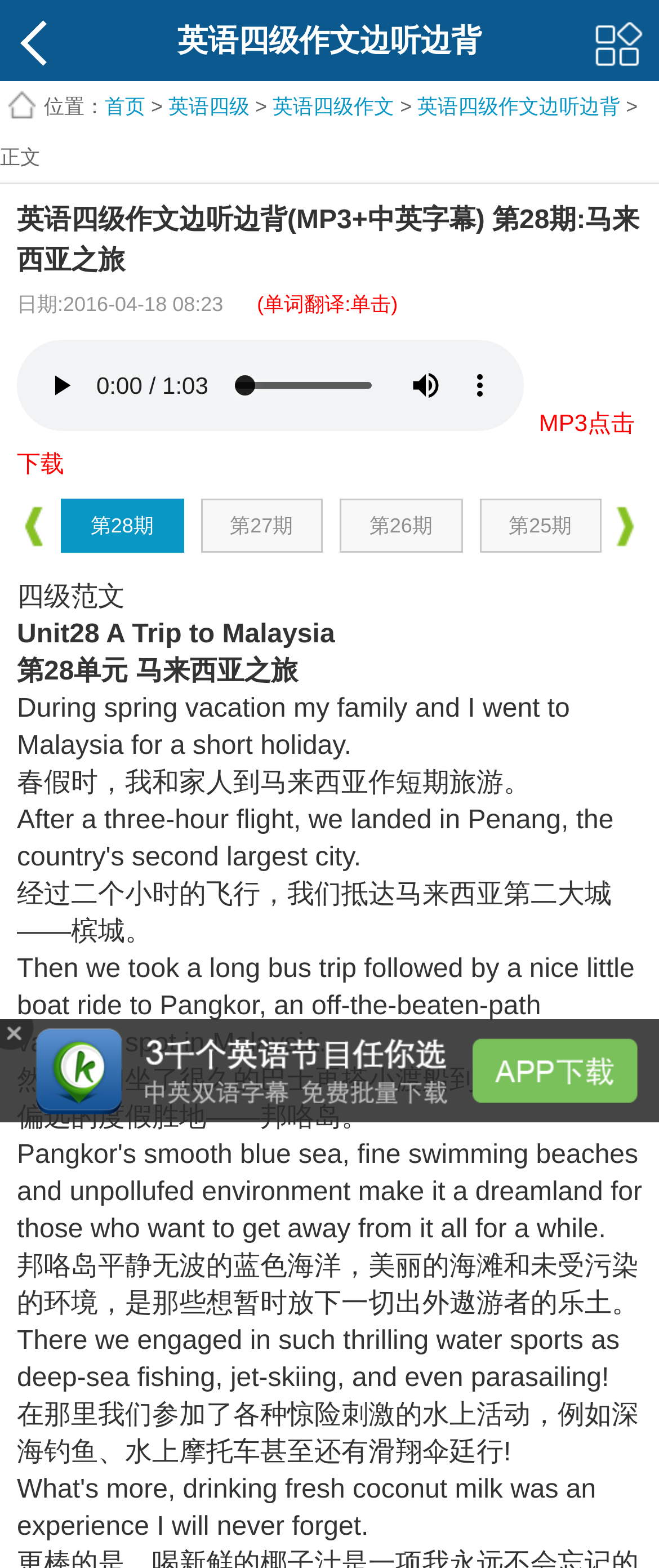Locate the bounding box coordinates of the element you need to click to accomplish the task described by this instruction: "download the MP3".

[0.026, 0.261, 0.963, 0.305]